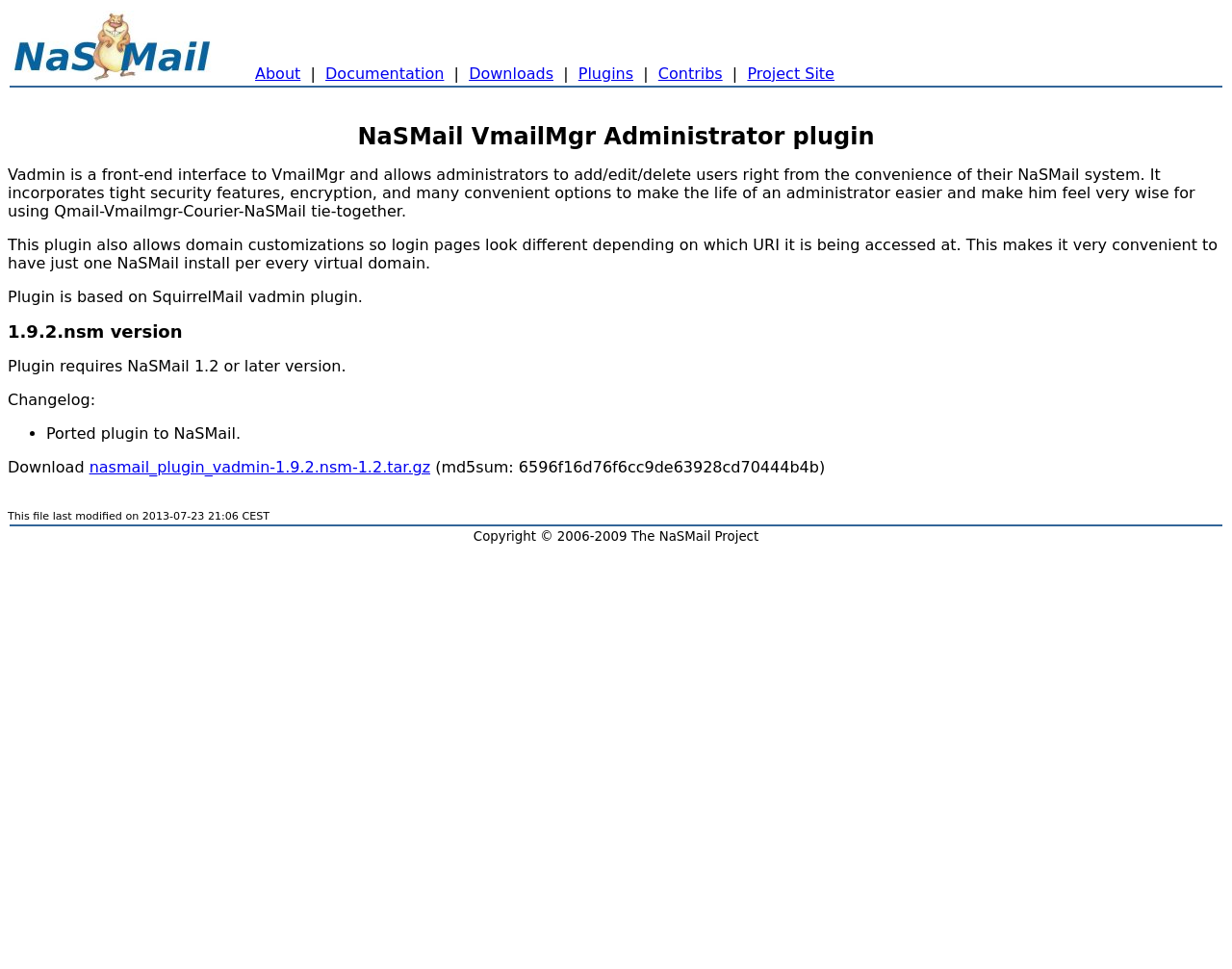Please give a succinct answer using a single word or phrase:
What is the file name of the plugin download?

nasmail_plugin_vadmin-1.9.2.nsm-1.2.tar.gz